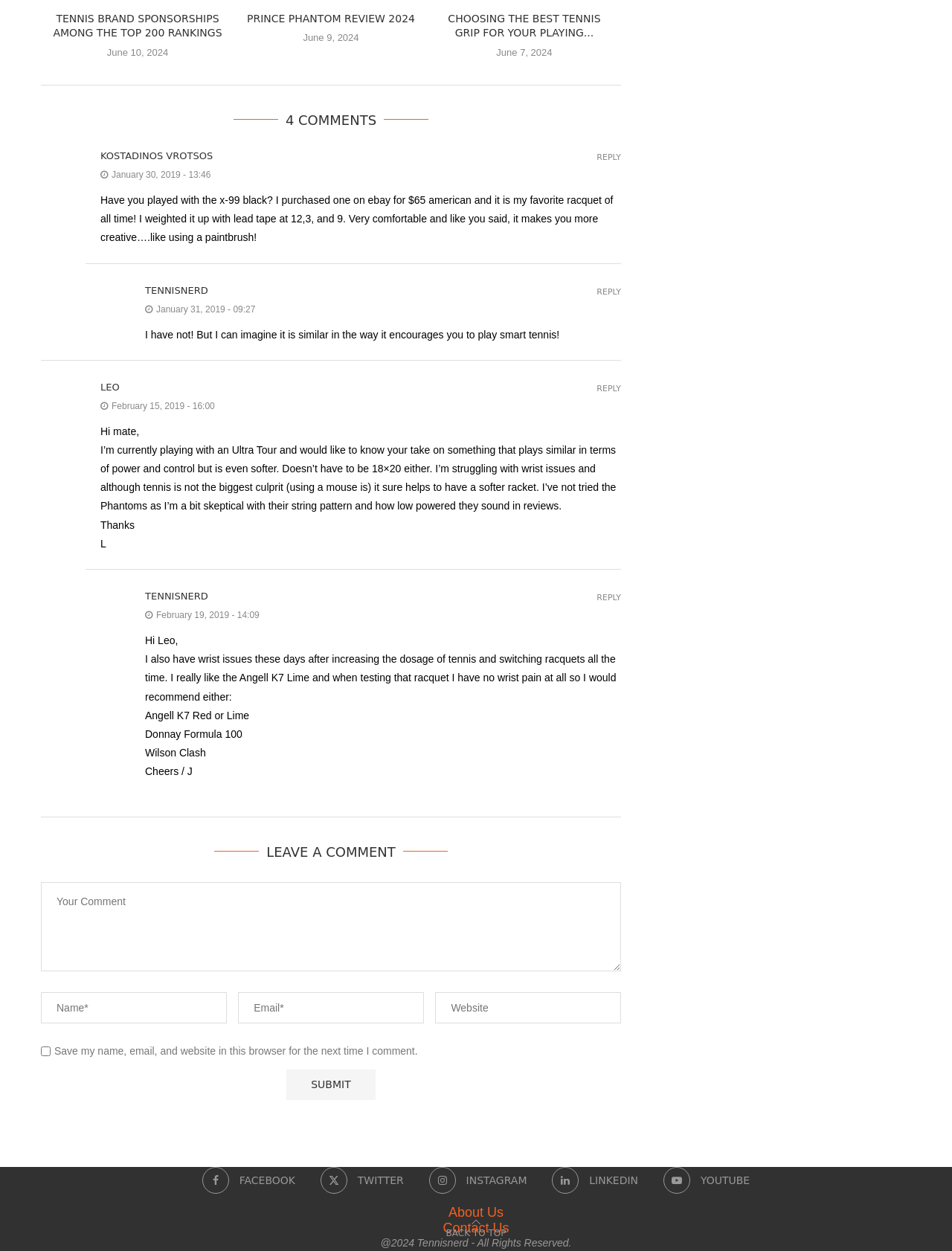Given the element description name="url" placeholder="Website", predict the bounding box coordinates for the UI element in the webpage screenshot. The format should be (top-left x, top-left y, bottom-right x, bottom-right y), and the values should be between 0 and 1.

[0.457, 0.793, 0.652, 0.818]